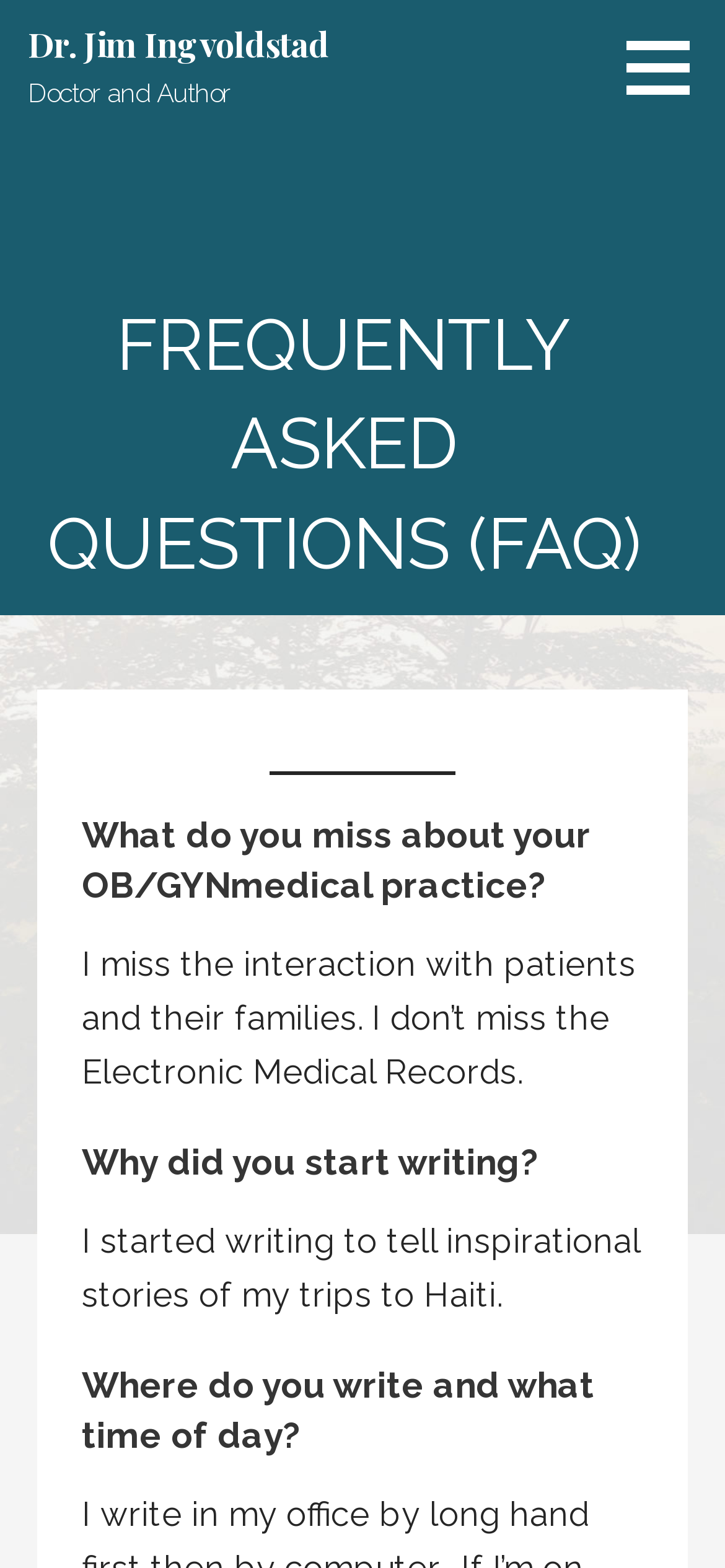Explain in detail what is displayed on the webpage.

The webpage is about Dr. Jim Ingvoldstad's Frequently Asked Questions (FAQ). At the top-left corner, there is a link to Dr. Jim Ingvoldstad's profile, accompanied by a brief description "Doctor and Author" to the right of the link. 

Below these elements, a prominent heading "FREQUENTLY ASKED QUESTIONS (FAQ)" is centered, with a horizontal separator line underneath. 

The FAQ section is divided into three questions, each with a heading and a corresponding answer. The first question, "What do you miss about your OB/GYN medical practice?", is located at the top-left of the FAQ section, with the answer "I miss the interaction with patients and their families. I don’t miss the Electronic Medical Records." placed below it. 

To the right of the first question, the second question "Why did you start writing?" is positioned, with its answer "I started writing to tell inspirational stories of my trips to Haiti." placed below it. 

The third question, "Where do you write and what time of day?", is located at the bottom-left of the FAQ section, but its answer is not provided in the given accessibility tree.